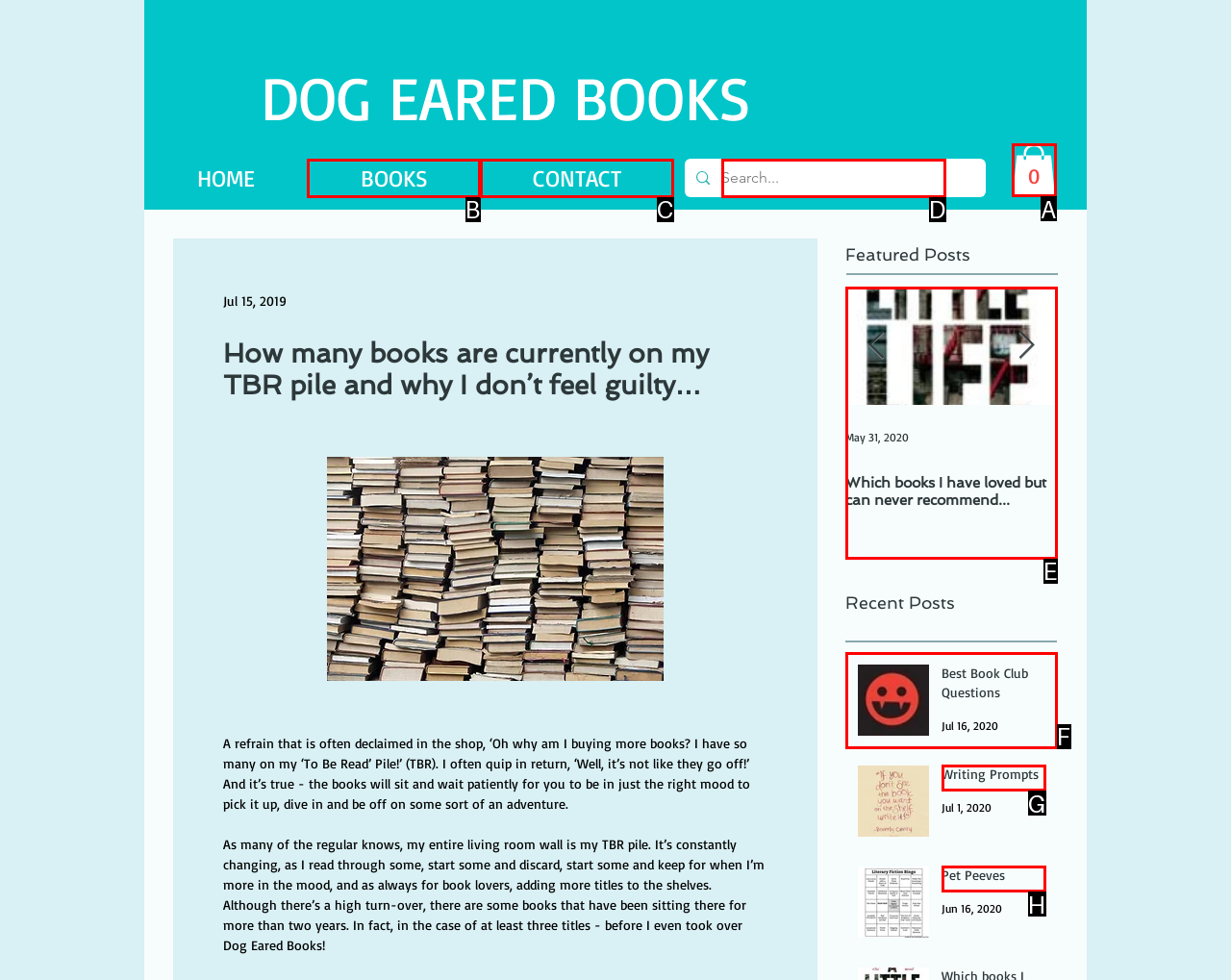Point out the letter of the HTML element you should click on to execute the task: View the cart
Reply with the letter from the given options.

A